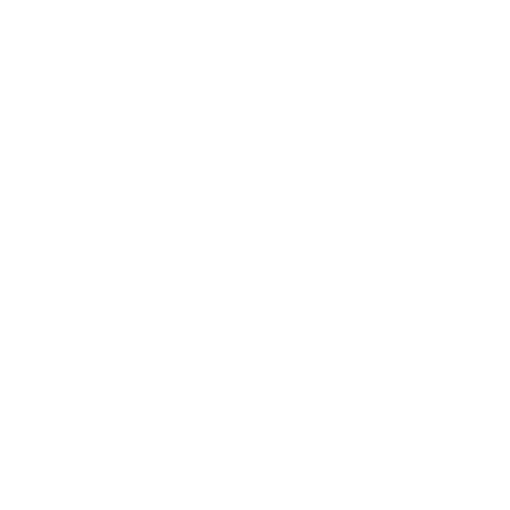What is the condition of the sneaker?
Based on the visual content, answer with a single word or a brief phrase.

Deadstock